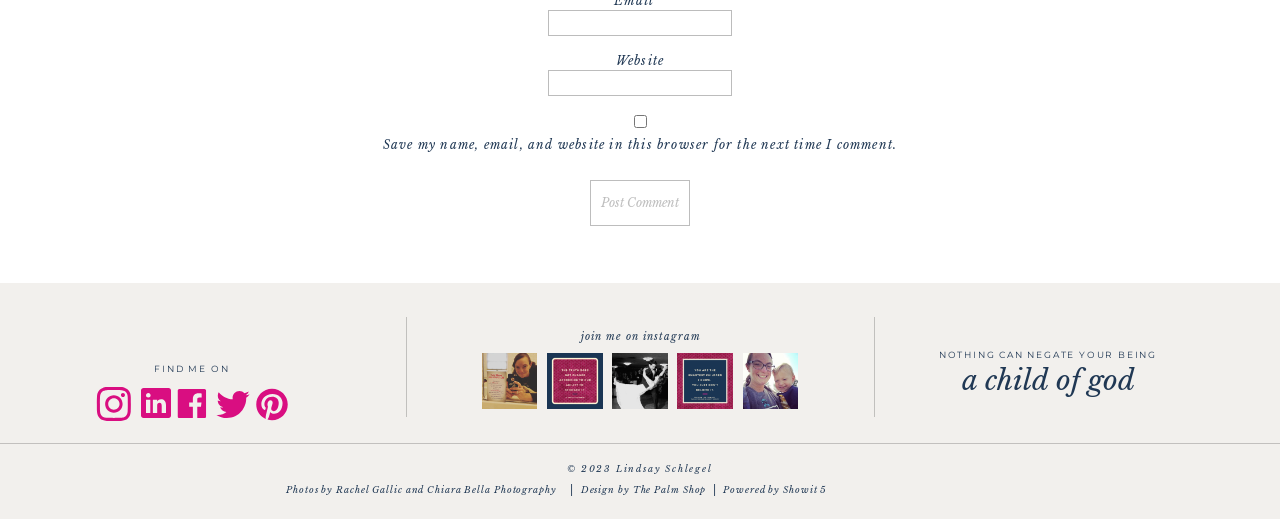What is the theme of the webpage?
Please ensure your answer is as detailed and informative as possible.

The webpage has links with headings such as 'NOTHING CAN NEGATE YOUR BEING' and 'a child of god', which suggest a spiritual or inspirational theme. Additionally, the overall design and tone of the webpage also convey a sense of positivity and upliftment.